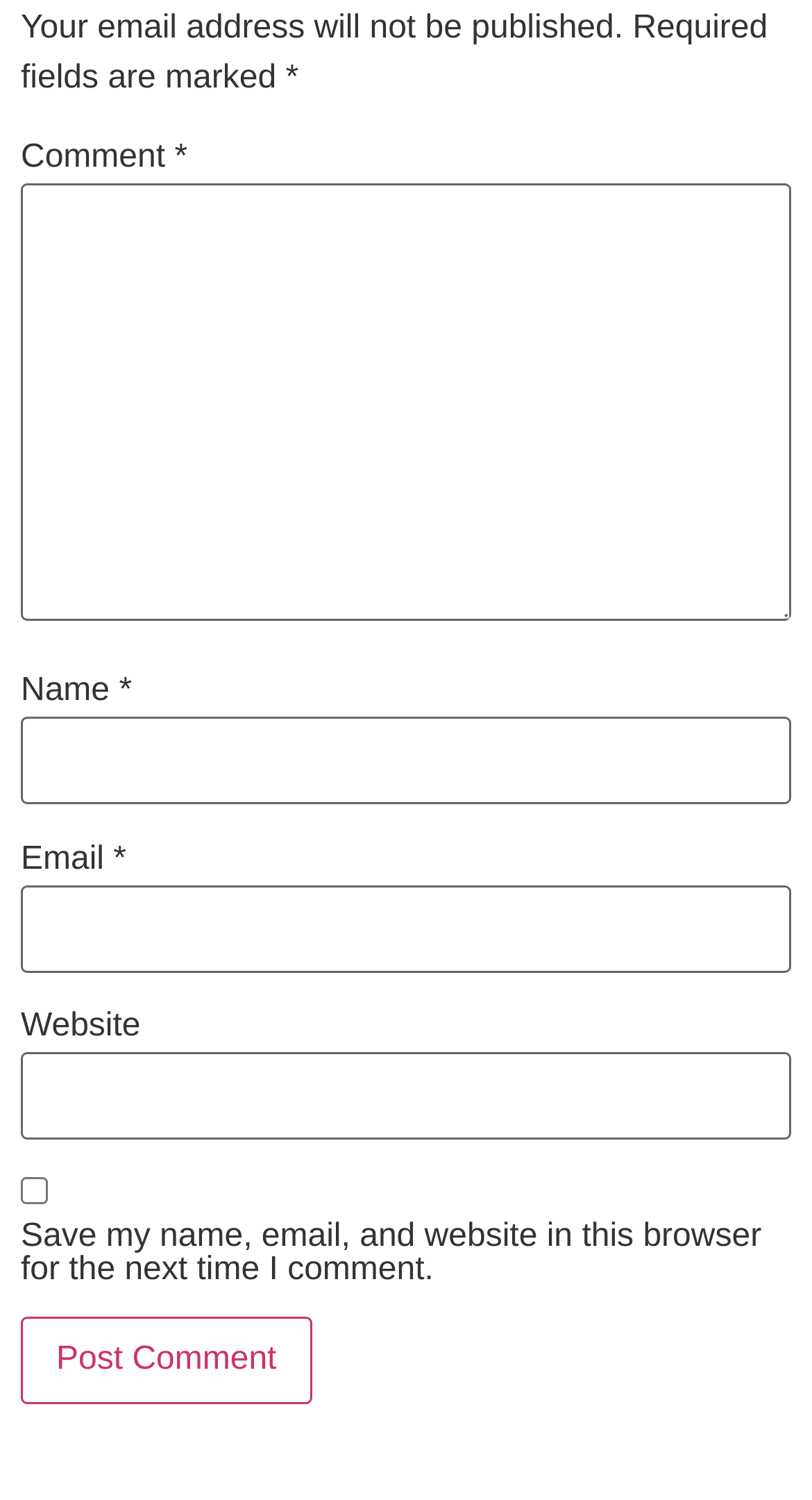Respond concisely with one word or phrase to the following query:
How many required fields are there?

3